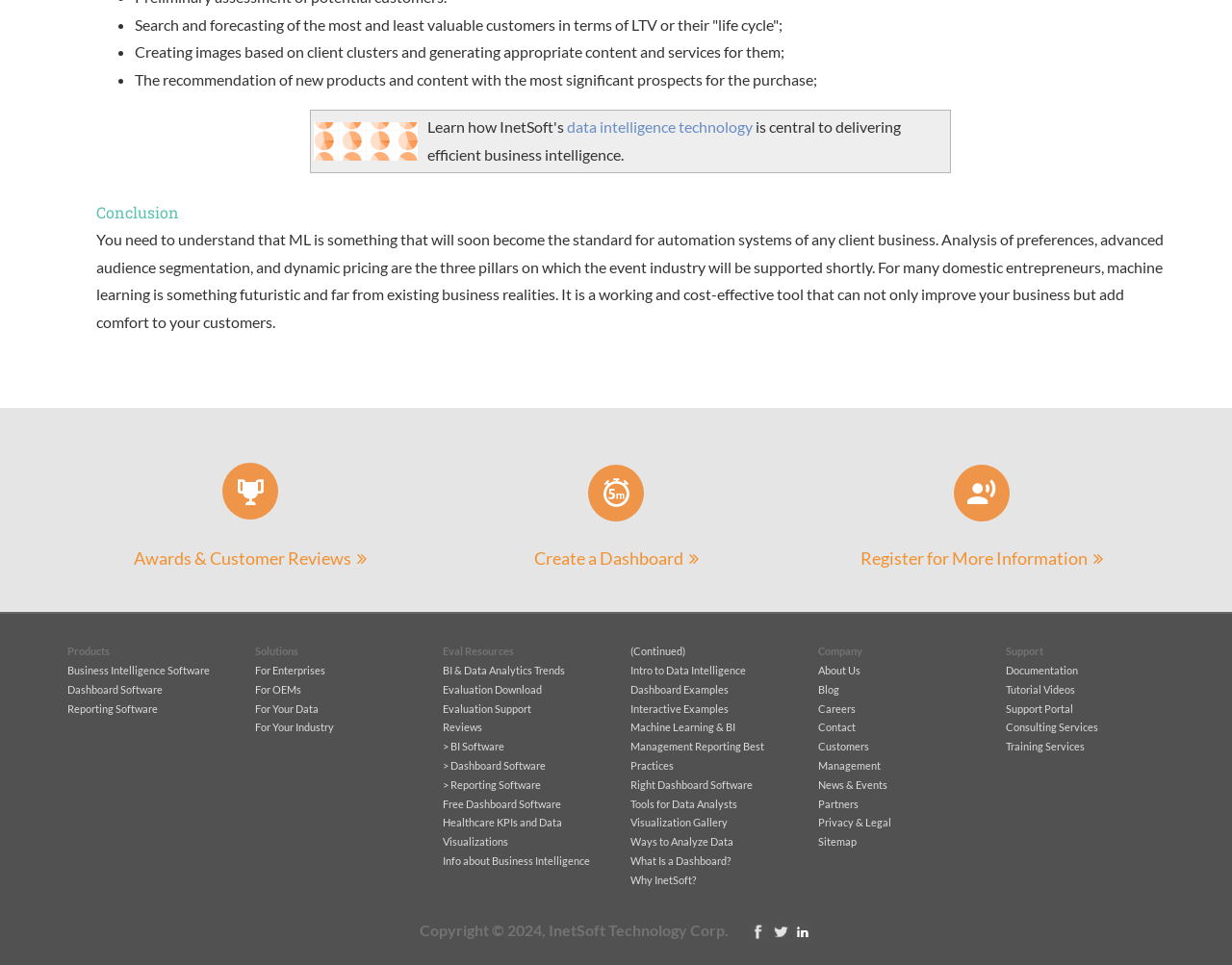Could you indicate the bounding box coordinates of the region to click in order to complete this instruction: "Learn about data intelligence".

[0.255, 0.135, 0.339, 0.153]